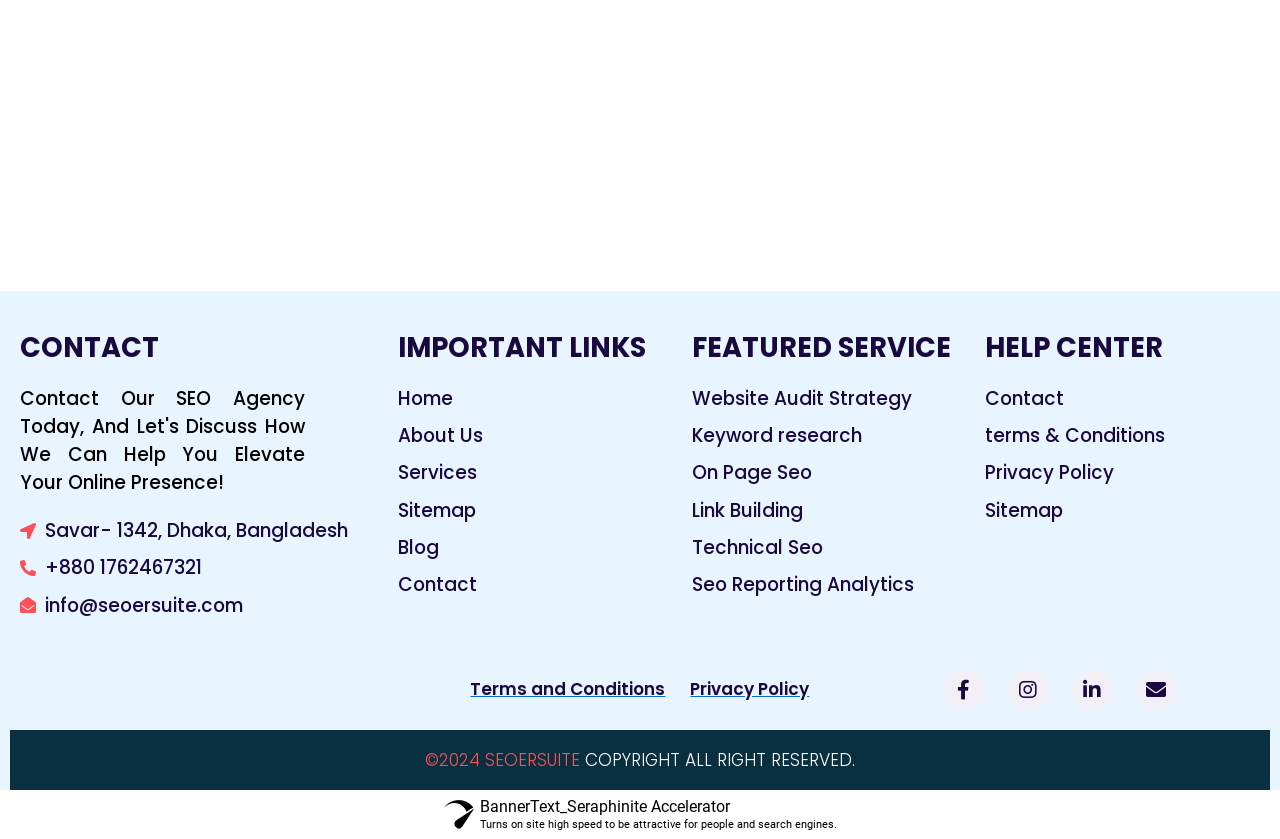Identify the bounding box for the element characterized by the following description: "alt="seoersuite logo"".

[0.016, 0.627, 0.328, 0.672]